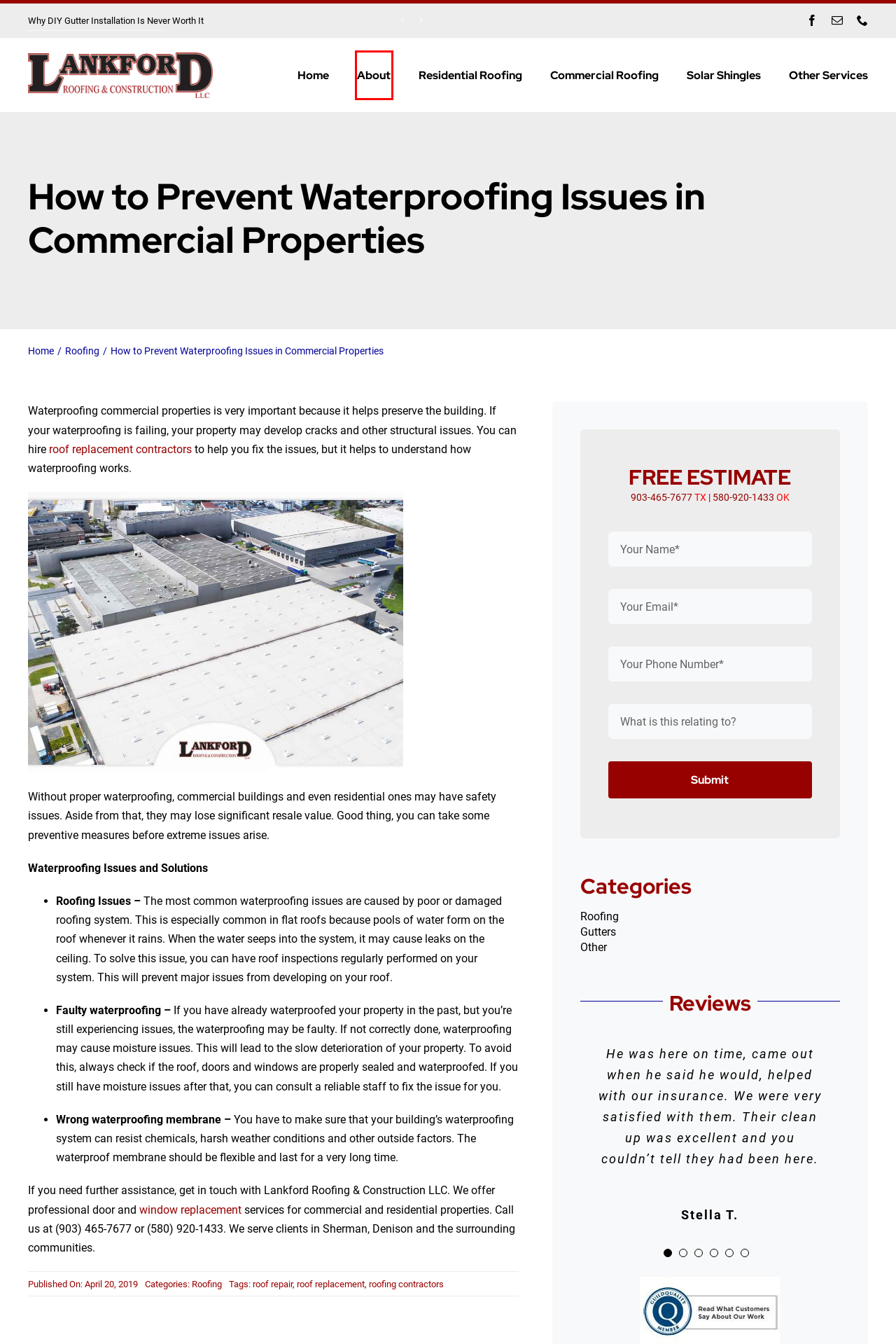You are provided a screenshot of a webpage featuring a red bounding box around a UI element. Choose the webpage description that most accurately represents the new webpage after clicking the element within the red bounding box. Here are the candidates:
A. Other Services | Lankford Roofing & Construction LLC | Sherman TX
B. Commercial Roofing | Sherman TX | Lankford Roofing & Construction LLC
C. Roofing Archives - Lankford Roofing & Construction LLC
D. Gutters Archives - Lankford Roofing & Construction LLC
E. Other Archives - Lankford Roofing & Construction LLC
F. roofing contractors Archives - Lankford Roofing & Construction LLC
G. About Us | Lankford Roofing & Construction LLC | Sherman TX
H. Solar Shingles - Lankford Roofing & Construction LLC

G